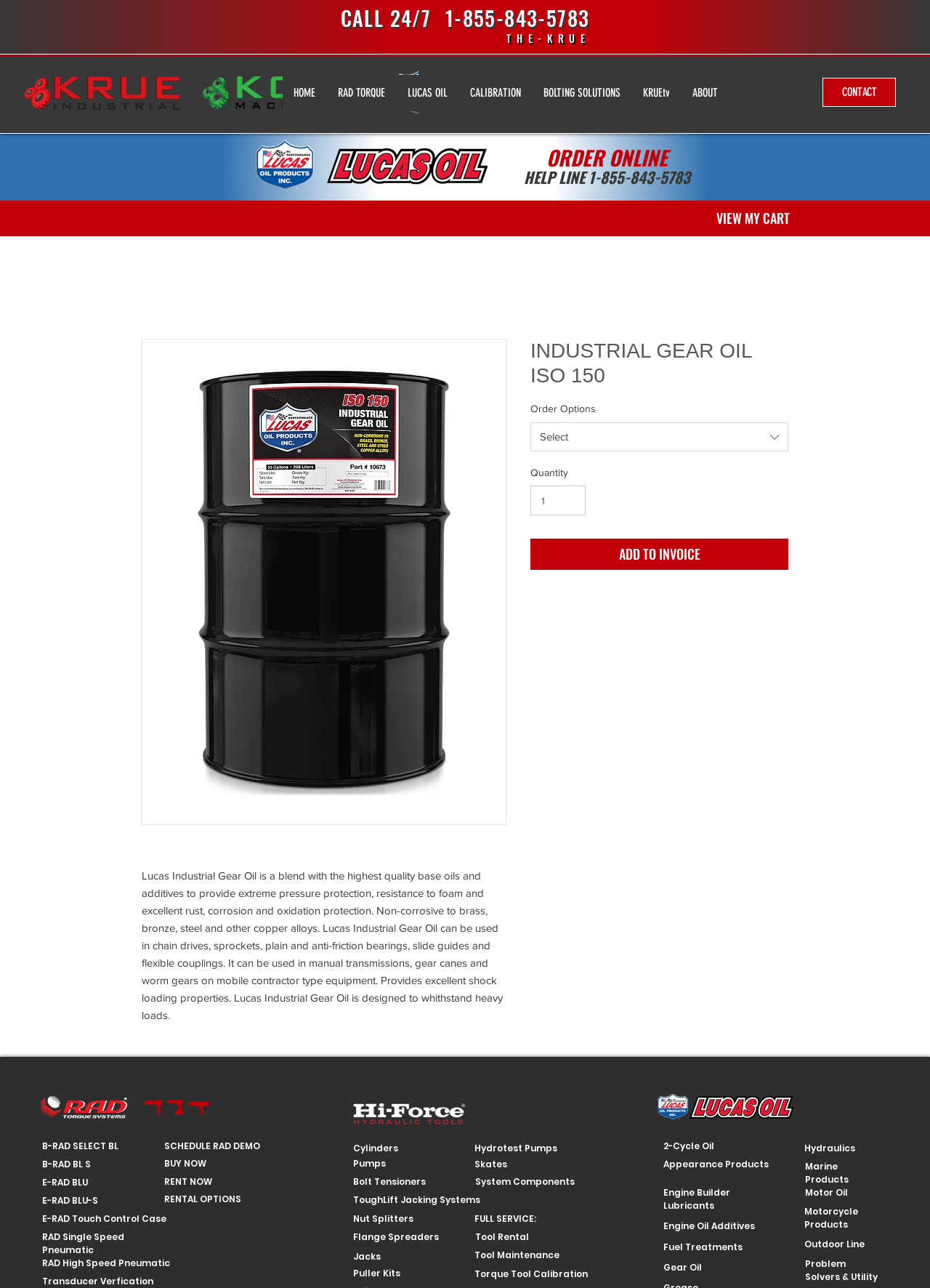Find the bounding box coordinates of the clickable region needed to perform the following instruction: "Add to invoice". The coordinates should be provided as four float numbers between 0 and 1, i.e., [left, top, right, bottom].

[0.57, 0.418, 0.848, 0.442]